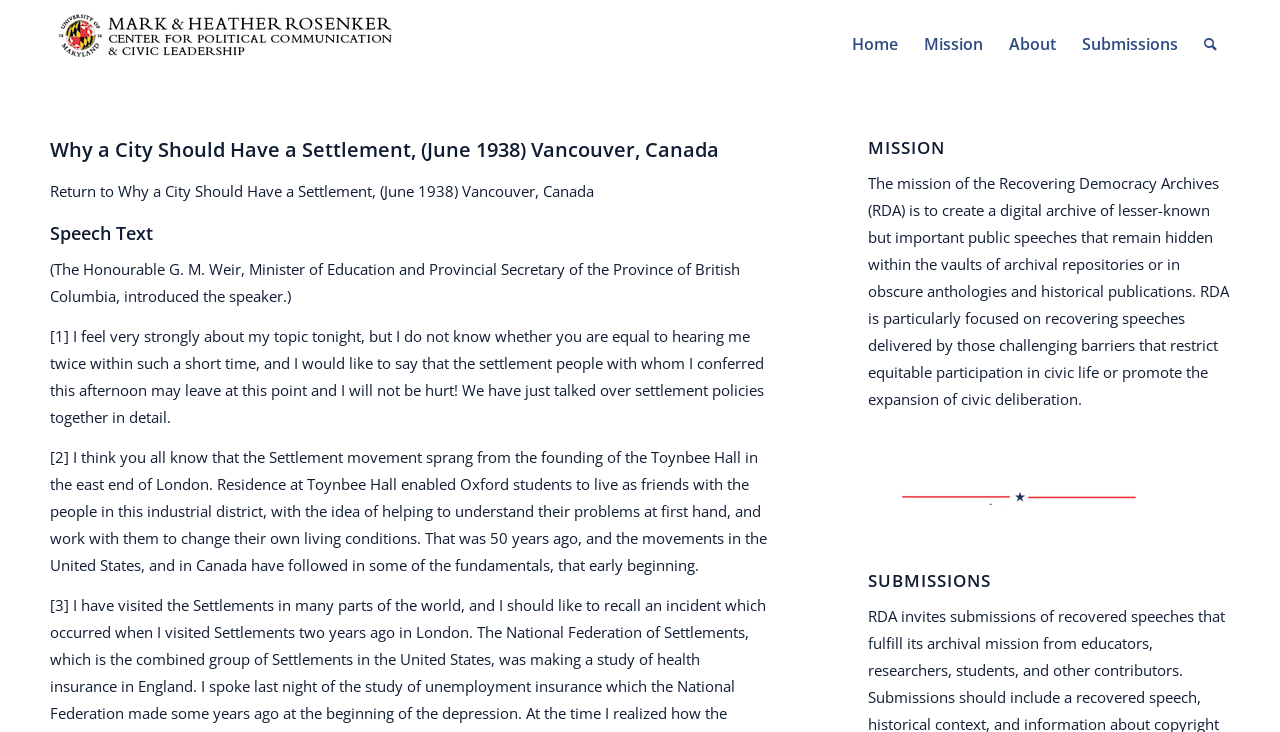Highlight the bounding box of the UI element that corresponds to this description: "Submissions".

[0.835, 0.0, 0.93, 0.12]